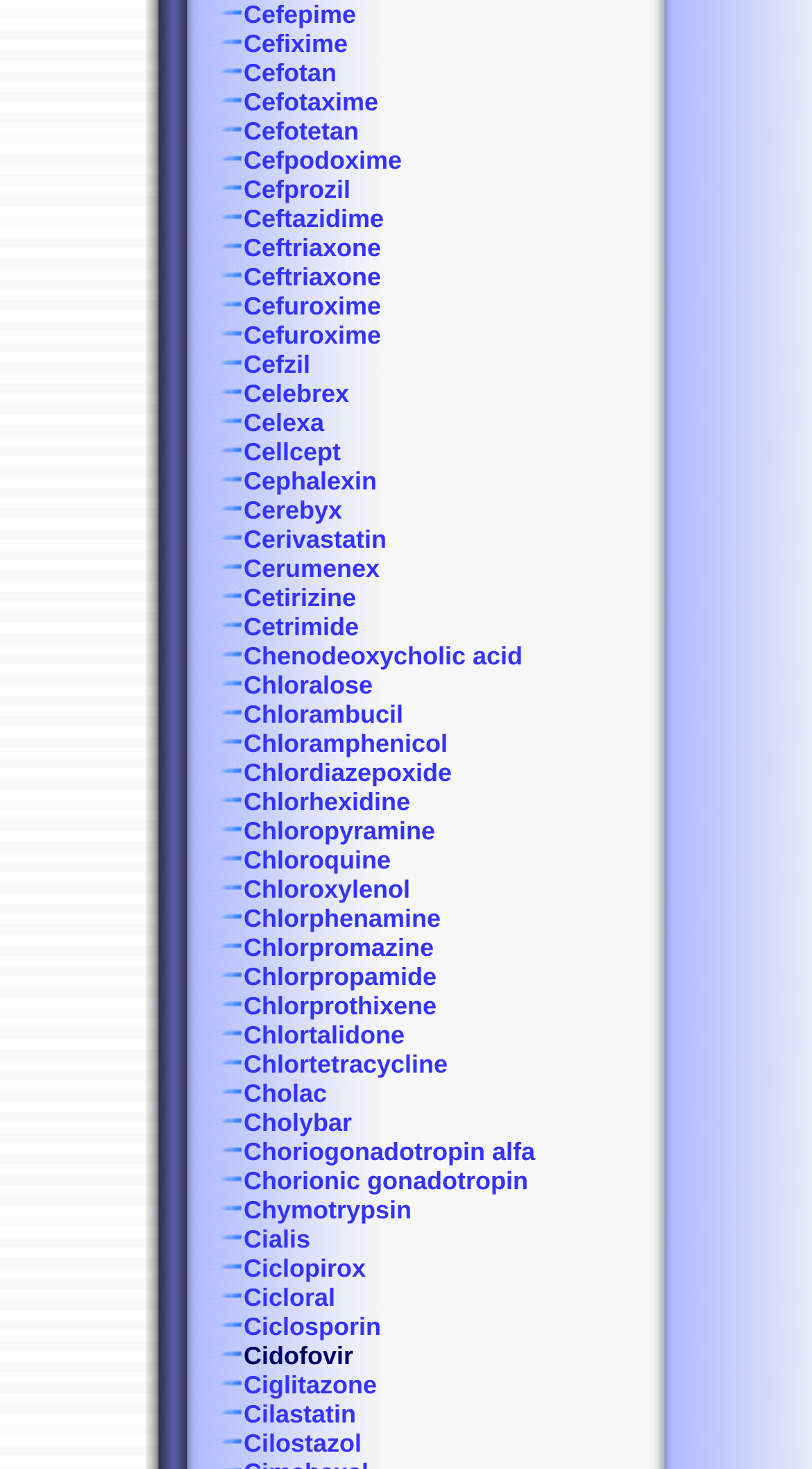How many links are on the webpage?
Your answer should be a single word or phrase derived from the screenshot.

43